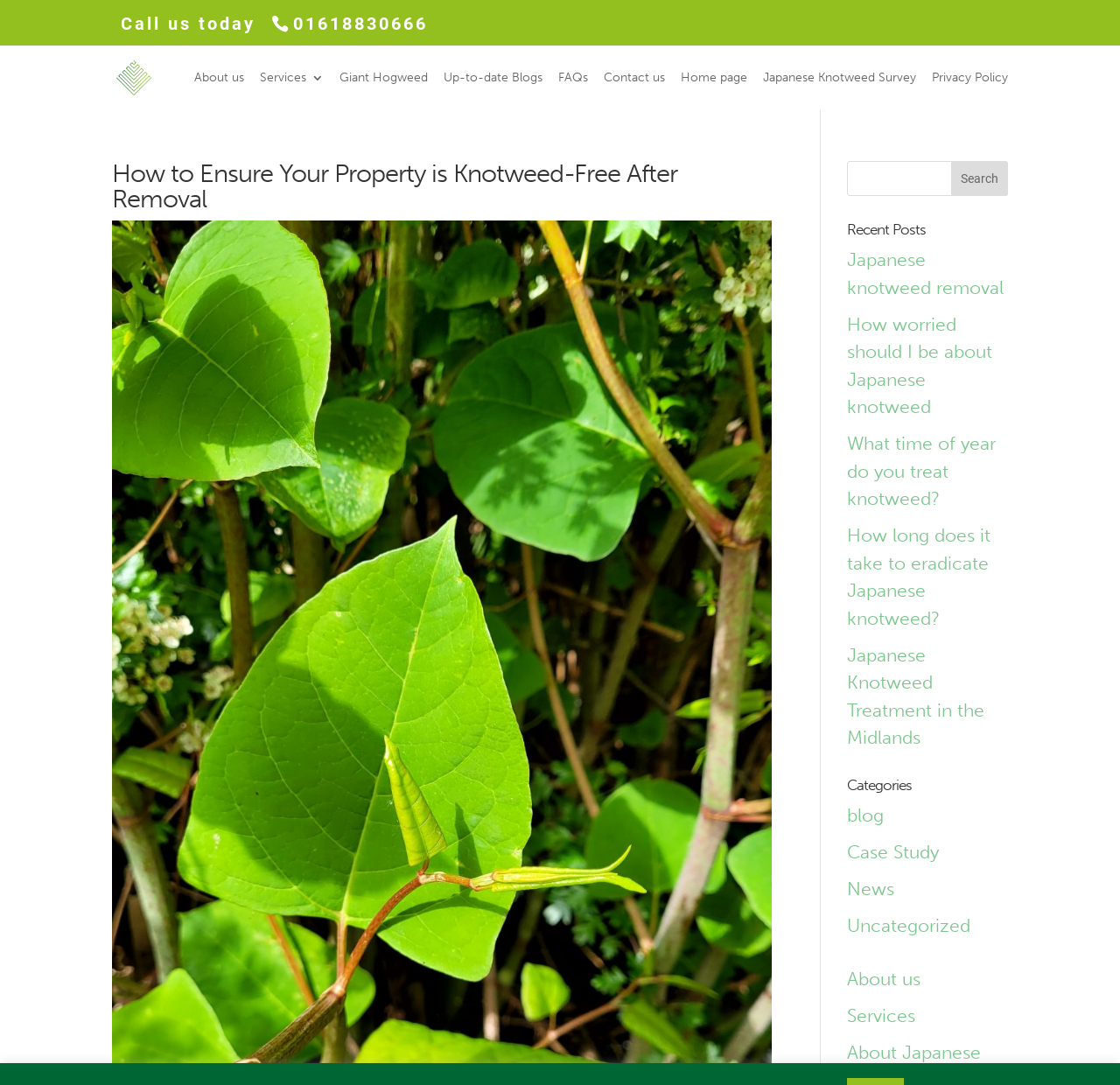How many navigation links are there?
Please describe in detail the information shown in the image to answer the question.

I counted the number of links in the navigation menu, which includes 'About us', 'Services 3', 'Giant Hogweed', 'Up-to-date Blogs', 'FAQs', 'Contact us', 'Home page', 'Japanese Knotweed Survey', 'Privacy Policy', 'About us', 'Services', and found that there are 13 links in total.